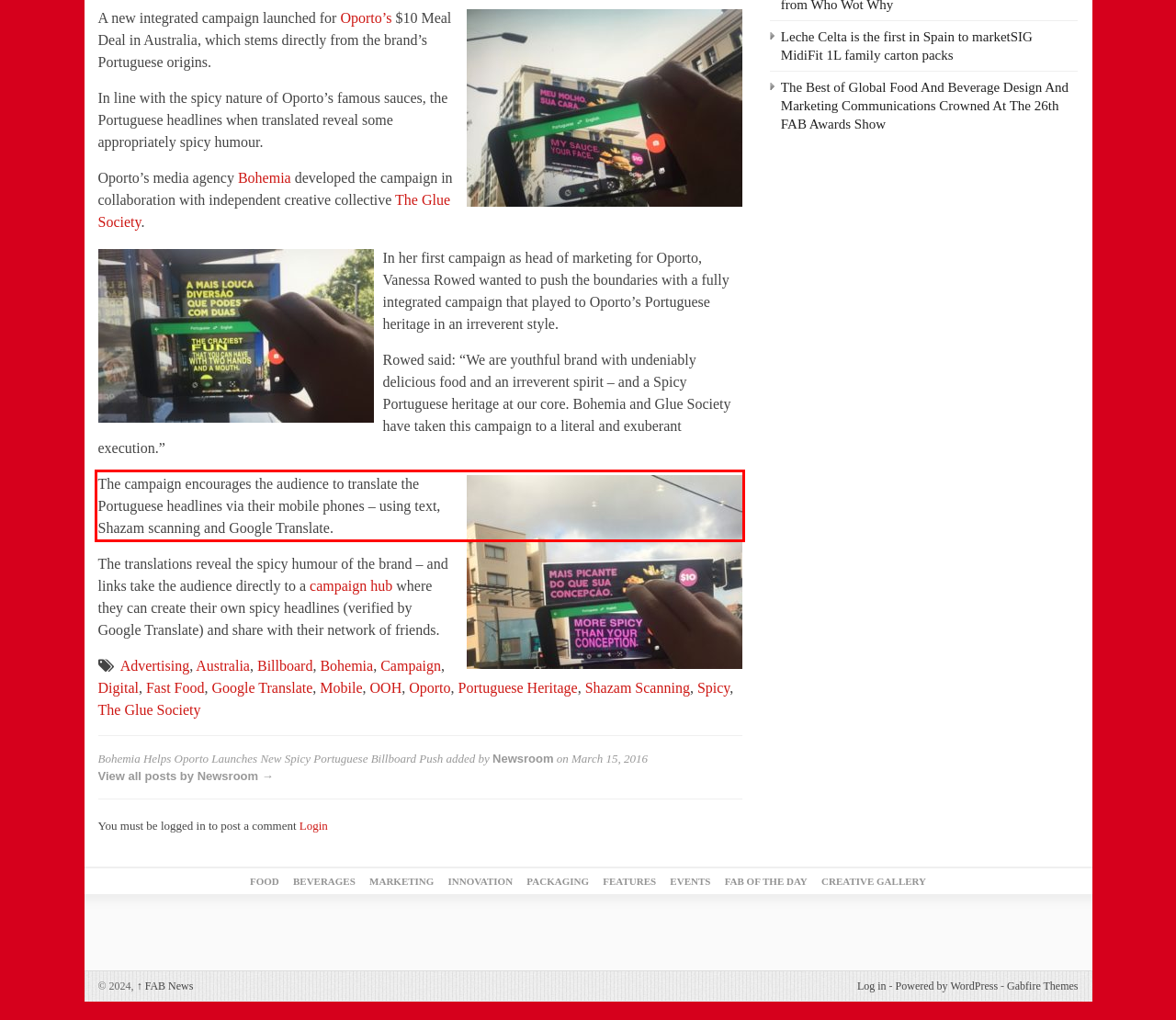Within the screenshot of a webpage, identify the red bounding box and perform OCR to capture the text content it contains.

The campaign encourages the audience to translate the Portuguese headlines via their mobile phones – using text, Shazam scanning and Google Translate.